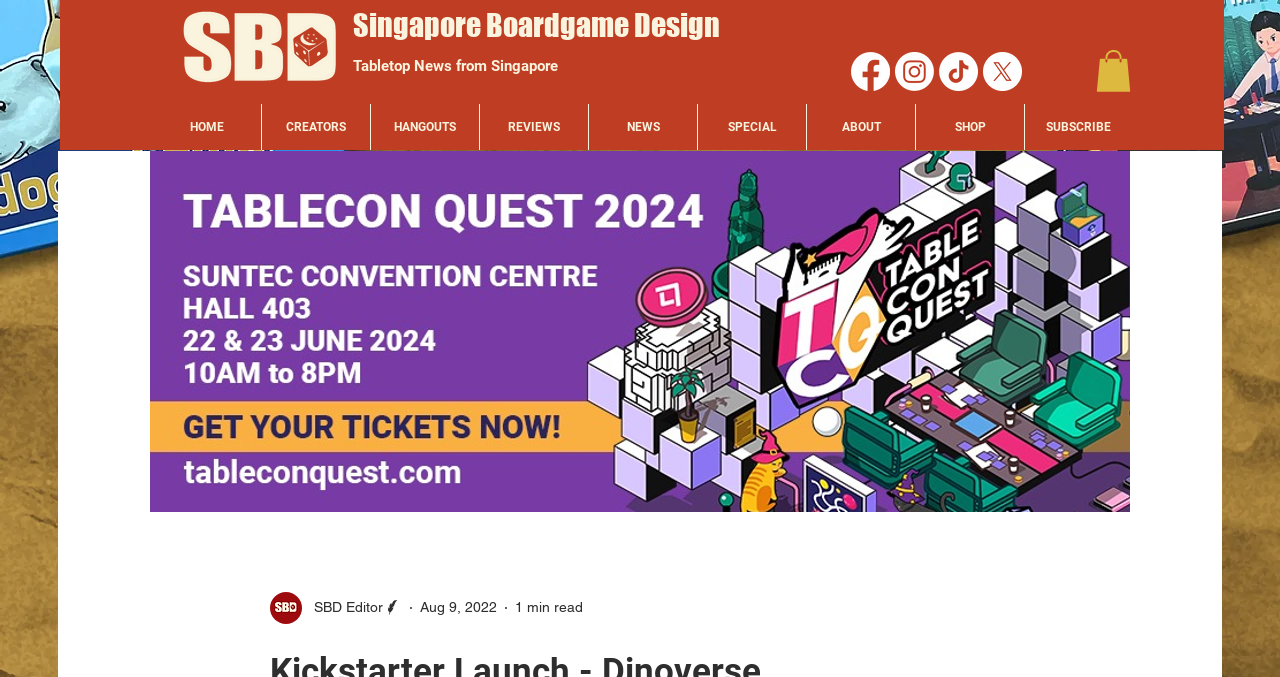What is the logo of Singapore Boardgame Design?
Refer to the image and provide a one-word or short phrase answer.

SBD Sample Logo3